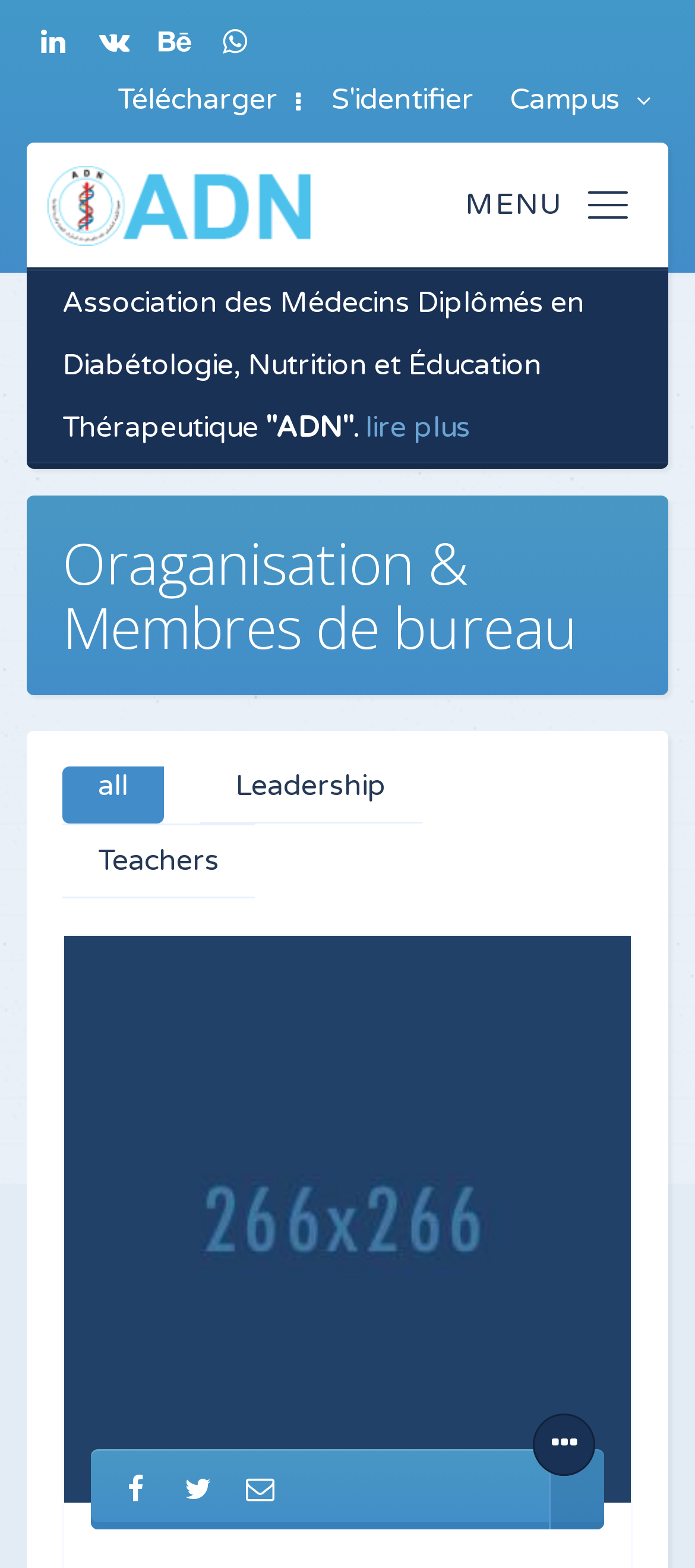Could you locate the bounding box coordinates for the section that should be clicked to accomplish this task: "Click the download button".

[0.169, 0.045, 0.4, 0.082]